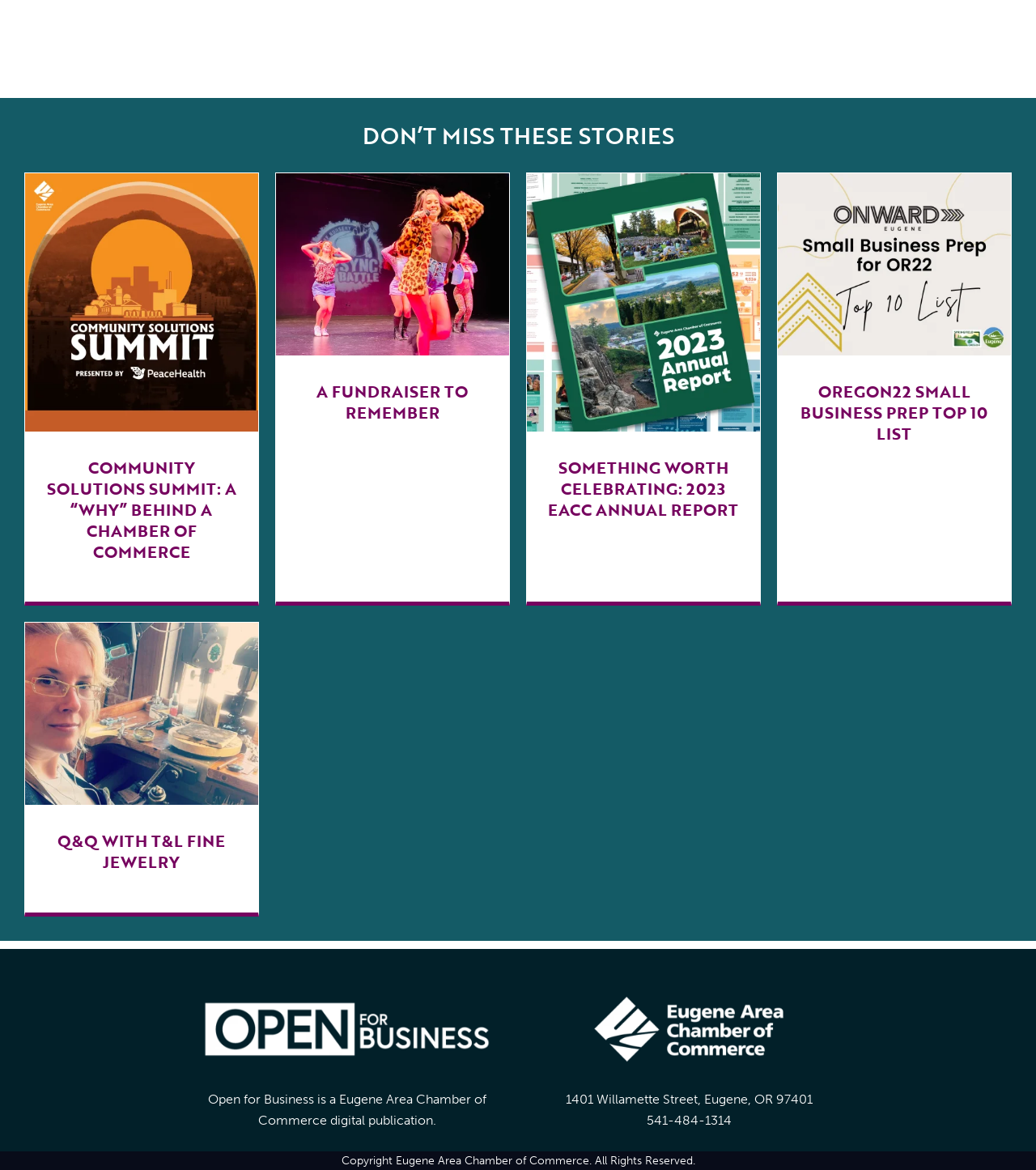Examine the image and give a thorough answer to the following question:
What is the address of the Eugene Area Chamber of Commerce?

The address of the Eugene Area Chamber of Commerce is mentioned at the bottom of the webpage as '1401 Willamette Street, Eugene, OR 97401'.